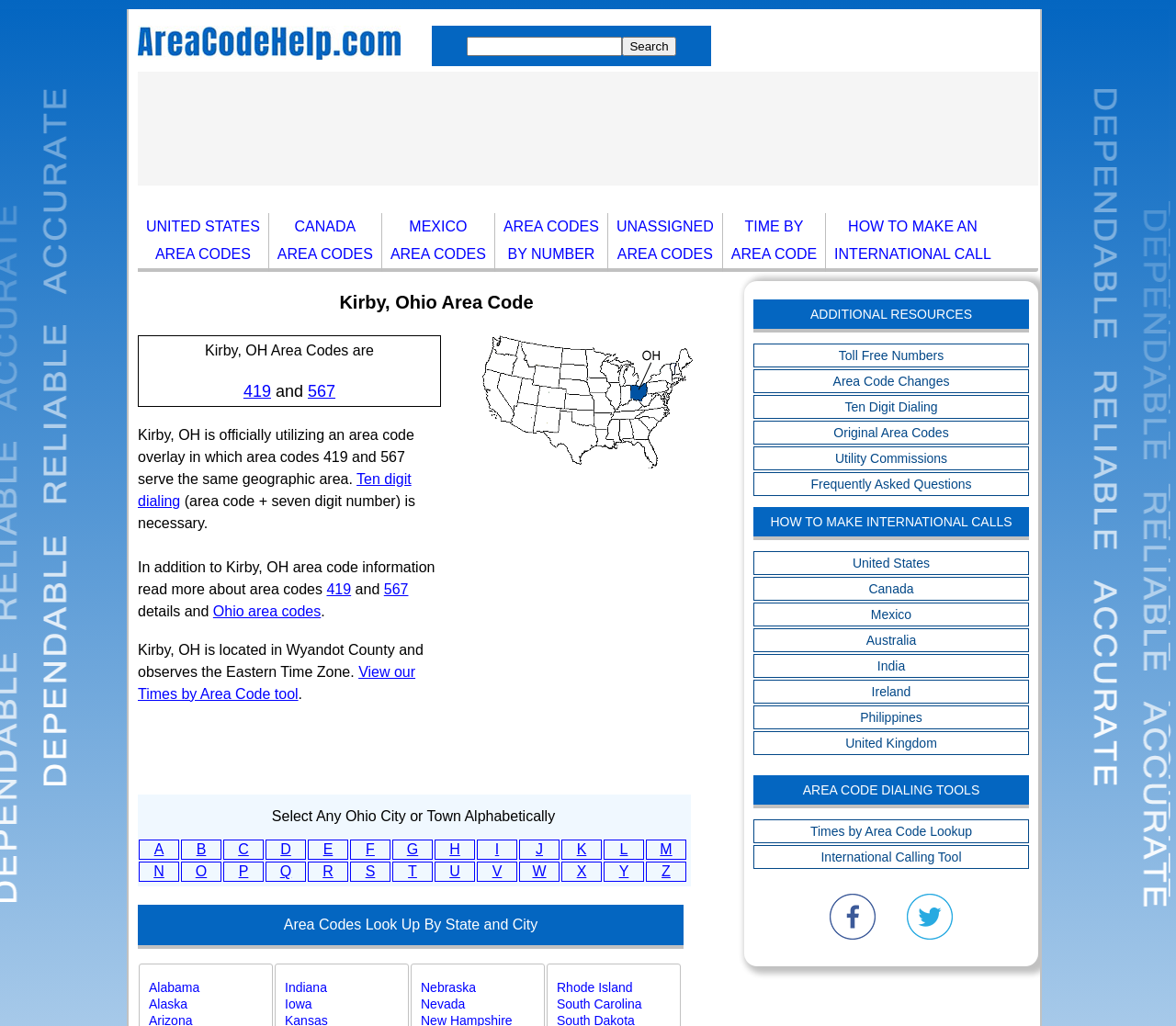Provide a one-word or one-phrase answer to the question:
What is the time zone of Kirby, Ohio?

Eastern Time Zone